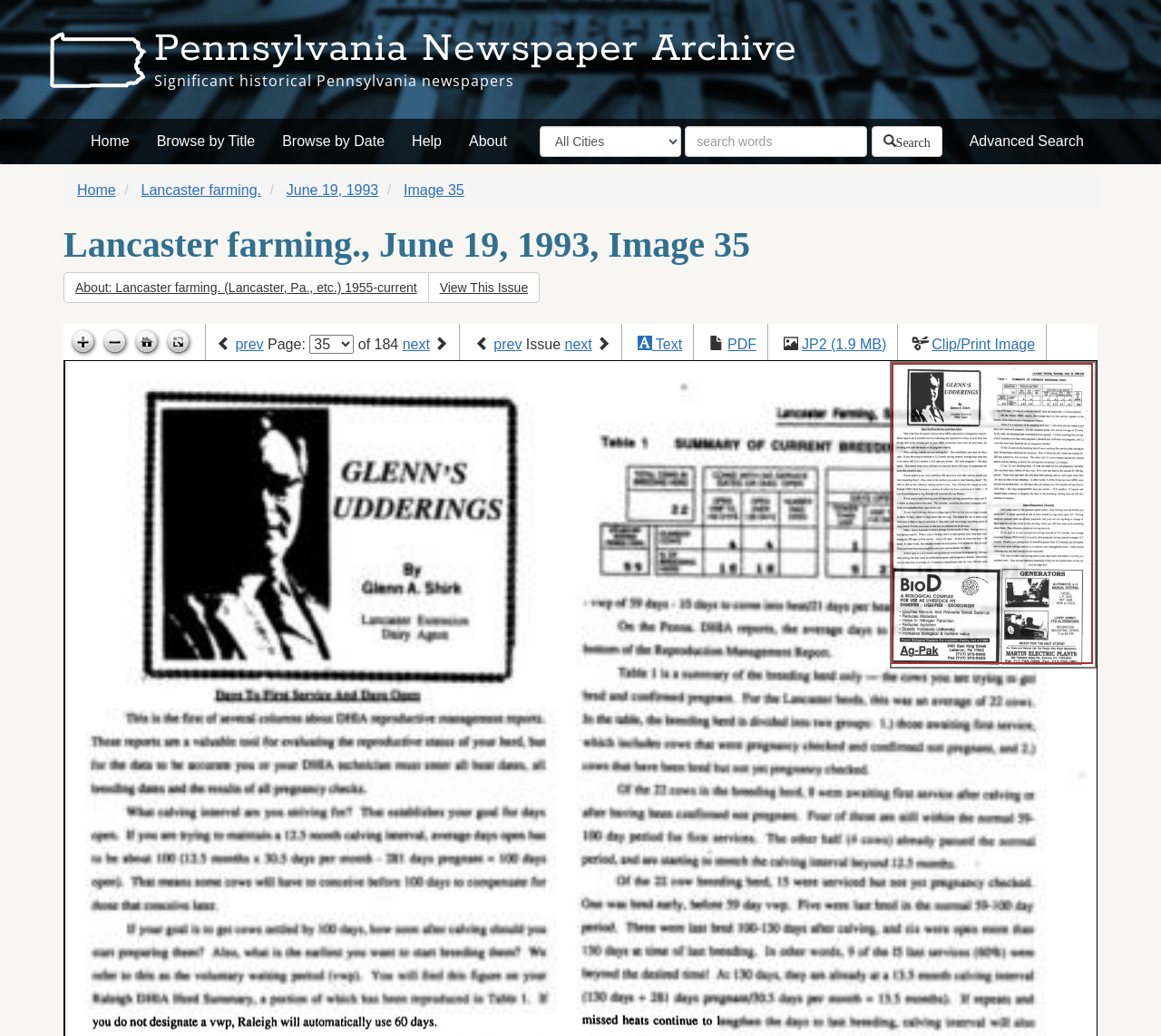What is the title of the newspaper?
Based on the image, please offer an in-depth response to the question.

The title of the newspaper can be found in the heading element with the text 'Lancaster farming., June 19, 1993, Image 35' and also in the link element with the text 'Lancaster farming.'.